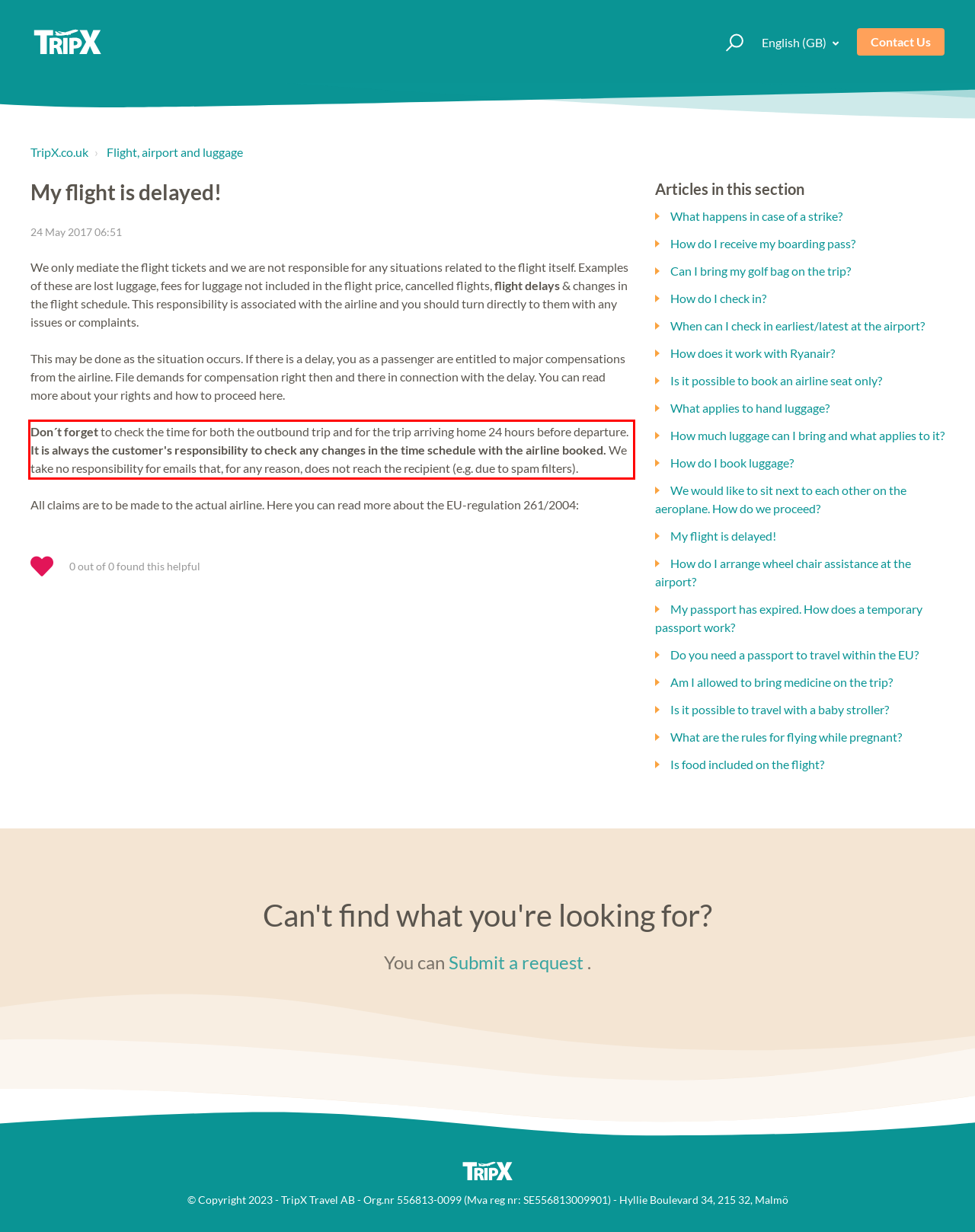Given a screenshot of a webpage with a red bounding box, extract the text content from the UI element inside the red bounding box.

Don´t forget to check the time for both the outbound trip and for the trip arriving home 24 hours before departure. It is always the customer's responsibility to check any changes in the time schedule with the airline booked. We take no responsibility for emails that, for any reason, does not reach the recipient (e.g. due to spam filters).